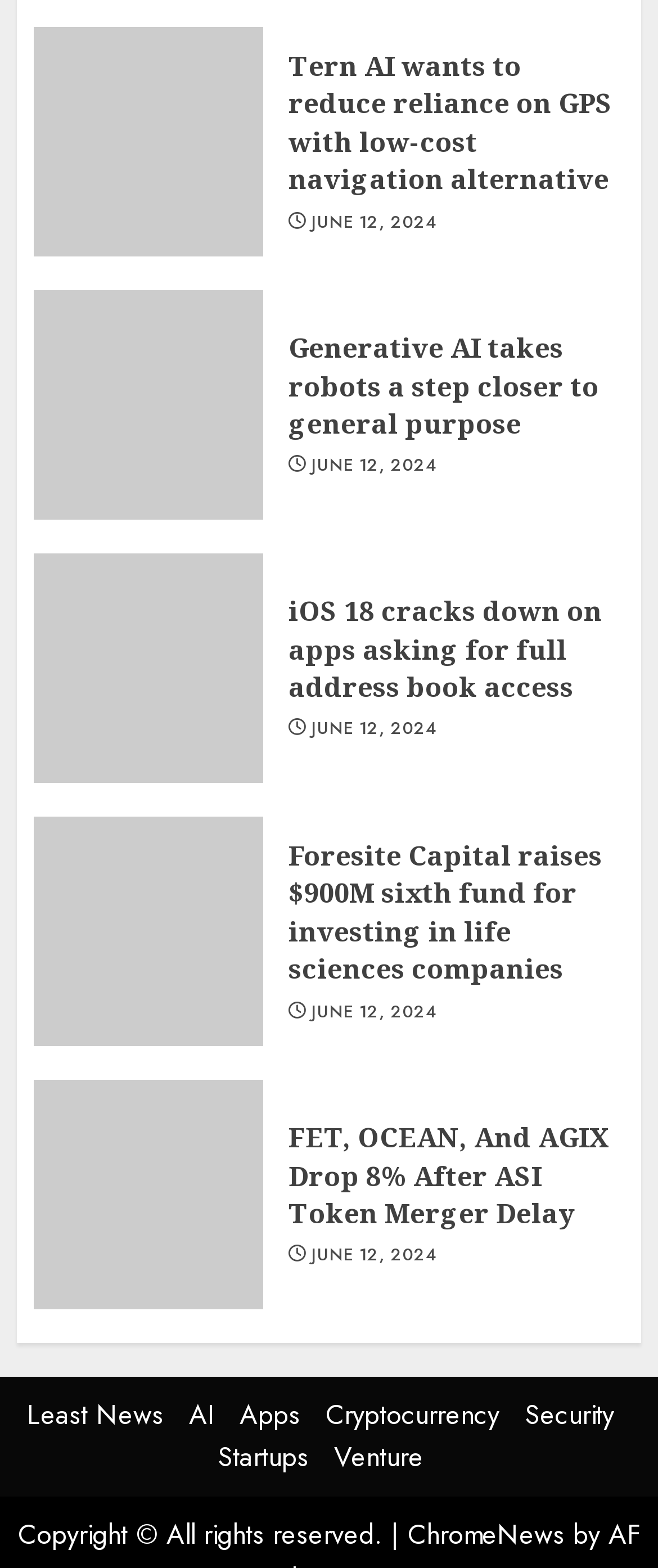Give a concise answer using only one word or phrase for this question:
What is the date of the news articles?

JUNE 12, 2024